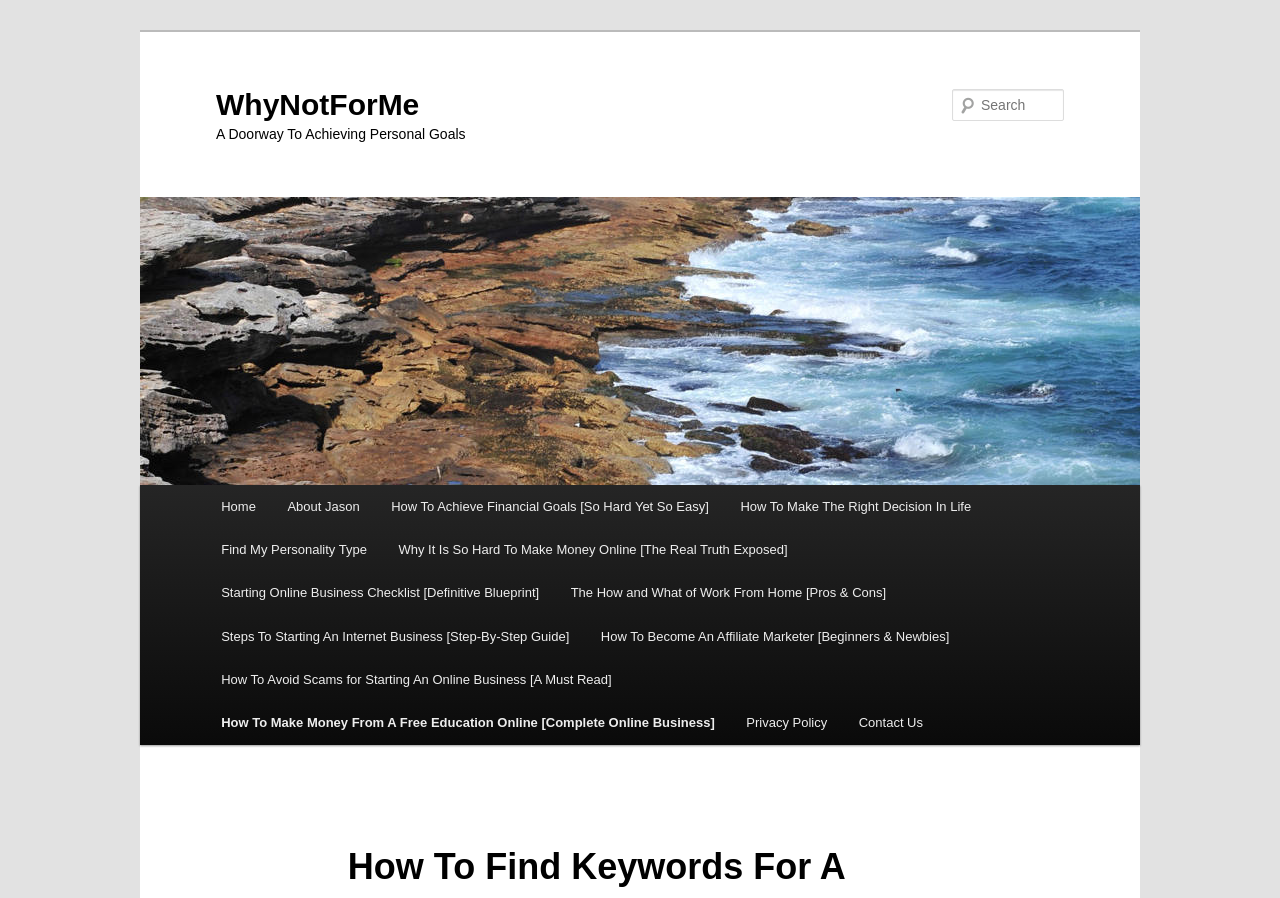Locate the UI element that matches the description parent_node: WhyNotForMe in the webpage screenshot. Return the bounding box coordinates in the format (top-left x, top-left y, bottom-right x, bottom-right y), with values ranging from 0 to 1.

[0.109, 0.219, 0.891, 0.54]